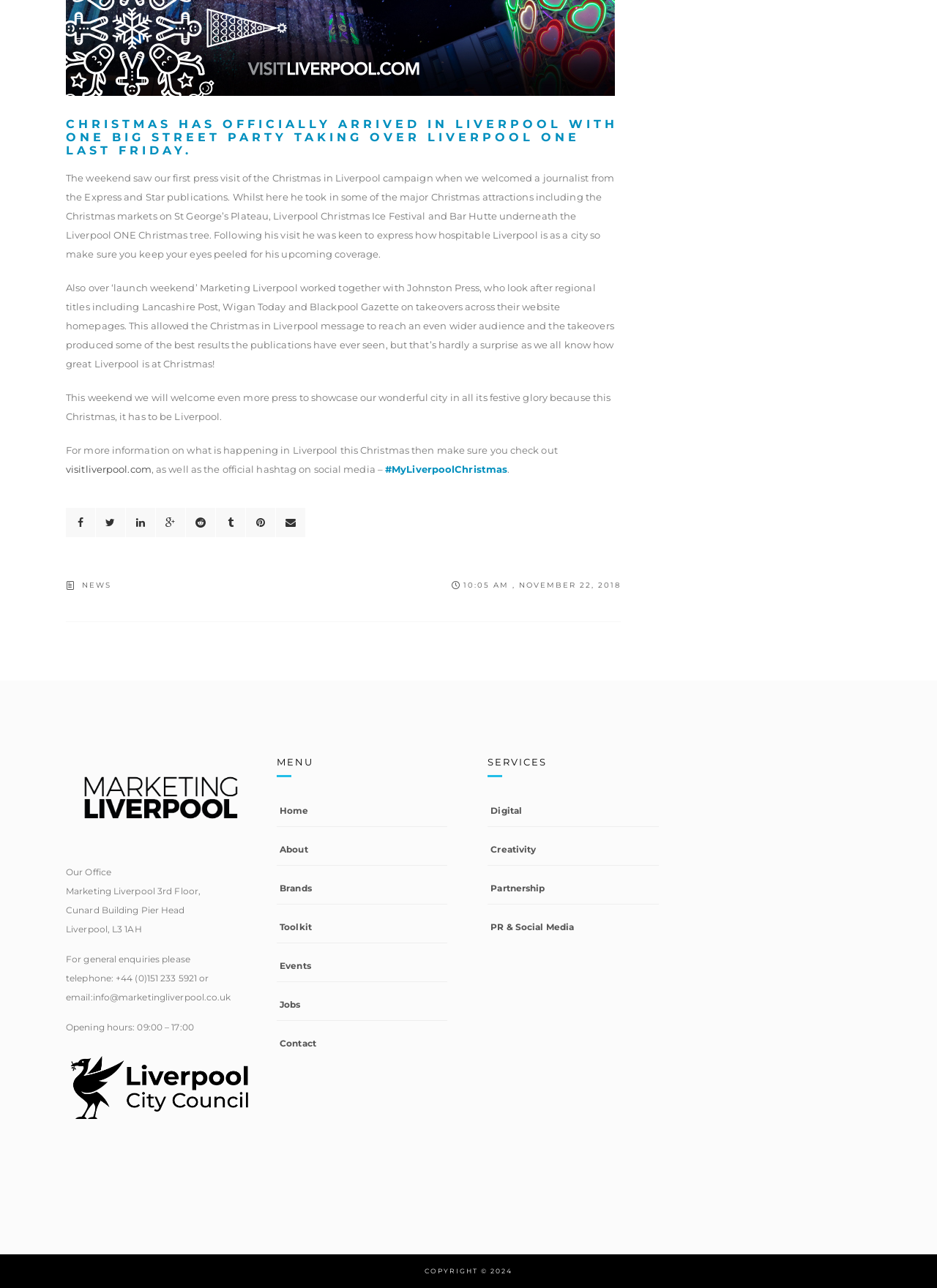For the given element description PR & Social Media, determine the bounding box coordinates of the UI element. The coordinates should follow the format (top-left x, top-left y, bottom-right x, bottom-right y) and be within the range of 0 to 1.

[0.524, 0.712, 0.703, 0.727]